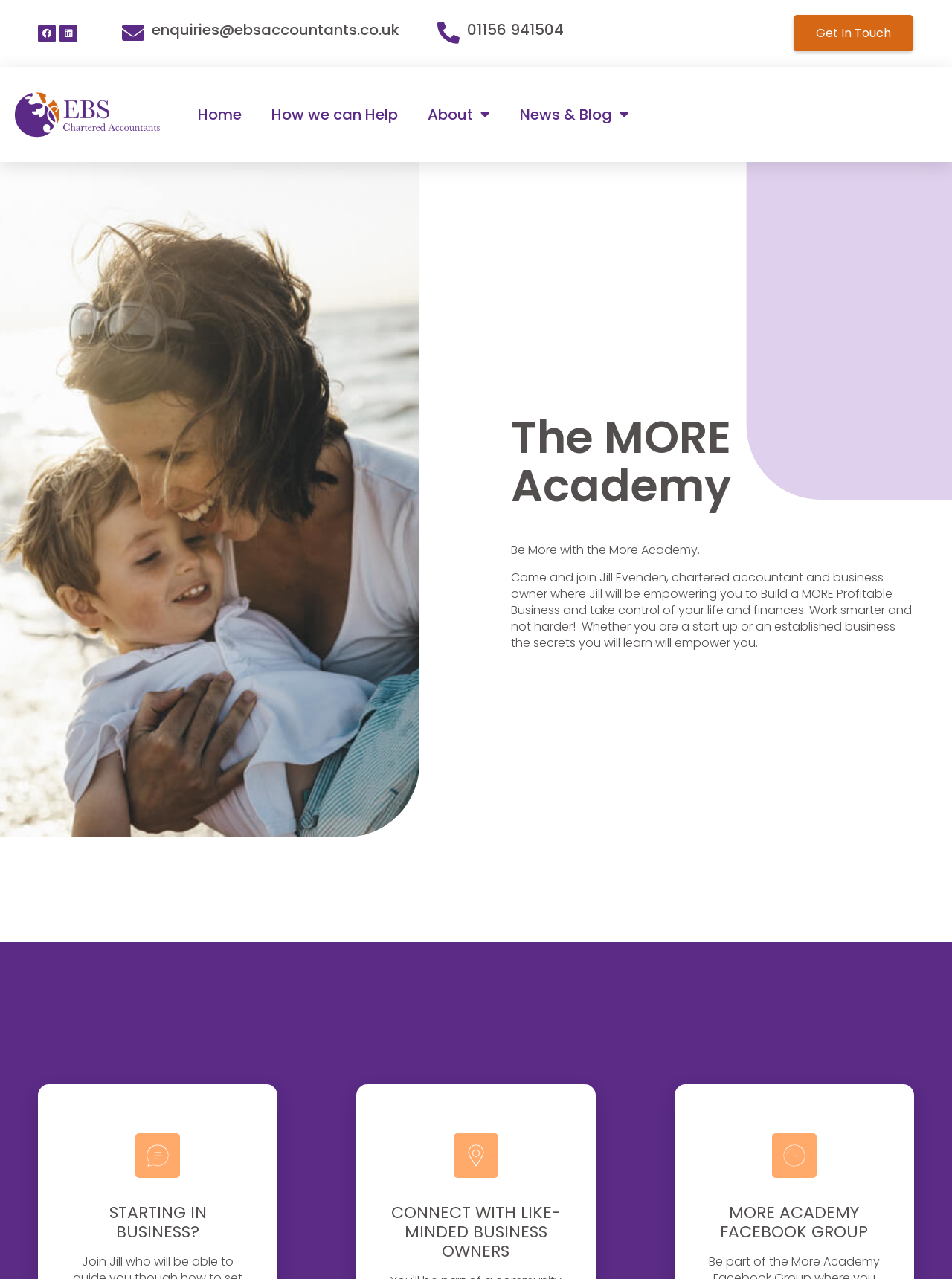Give a one-word or short phrase answer to this question: 
How can someone get in touch?

Through email or phone